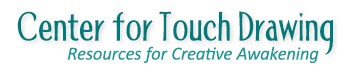Answer the question below using just one word or a short phrase: 
What does the tagline of the Center for Touch Drawing read?

Resources for Creative Awakening